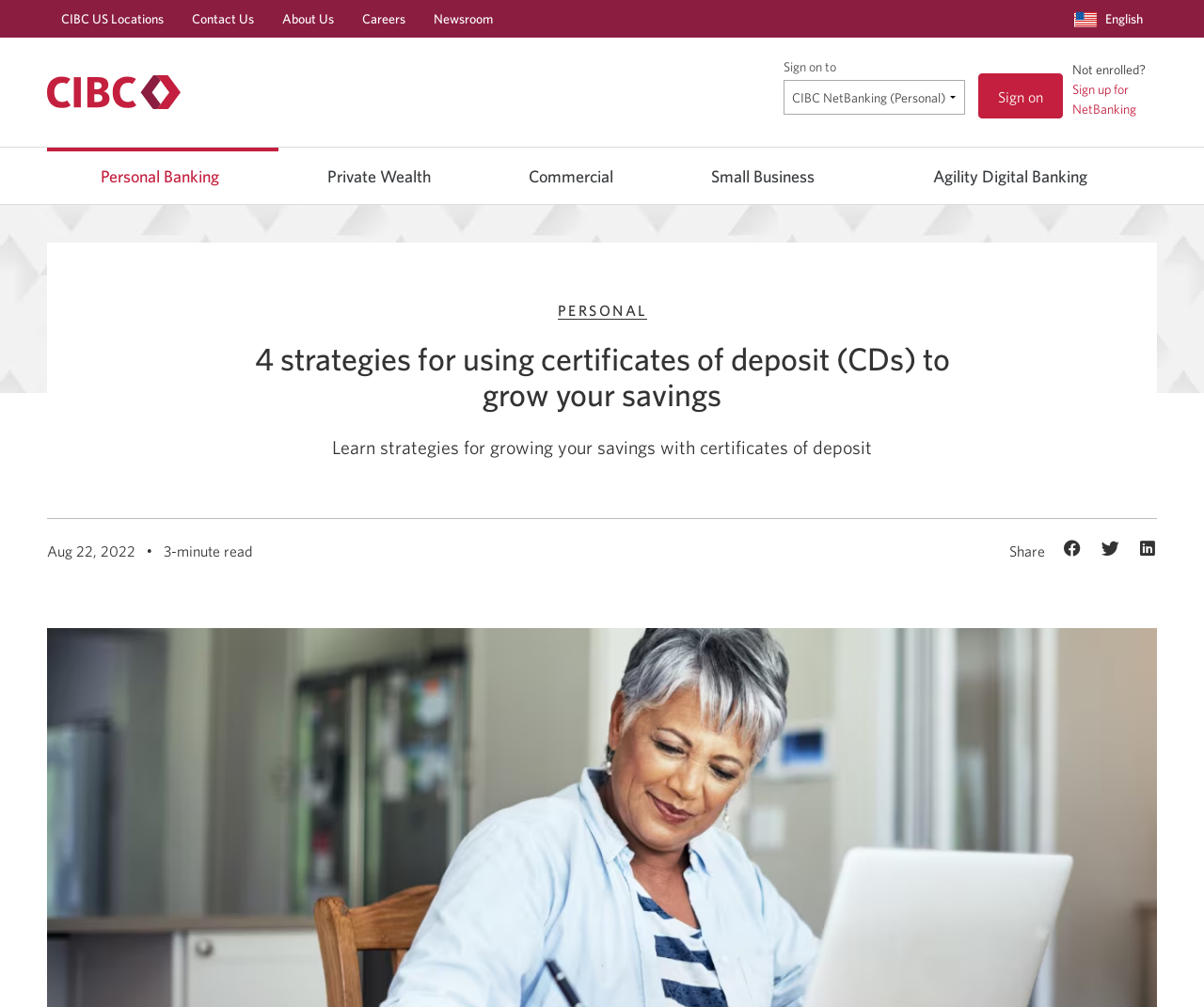Please specify the bounding box coordinates for the clickable region that will help you carry out the instruction: "Click on the 'Read the rest of this entry »' link from 5th October 2021".

None